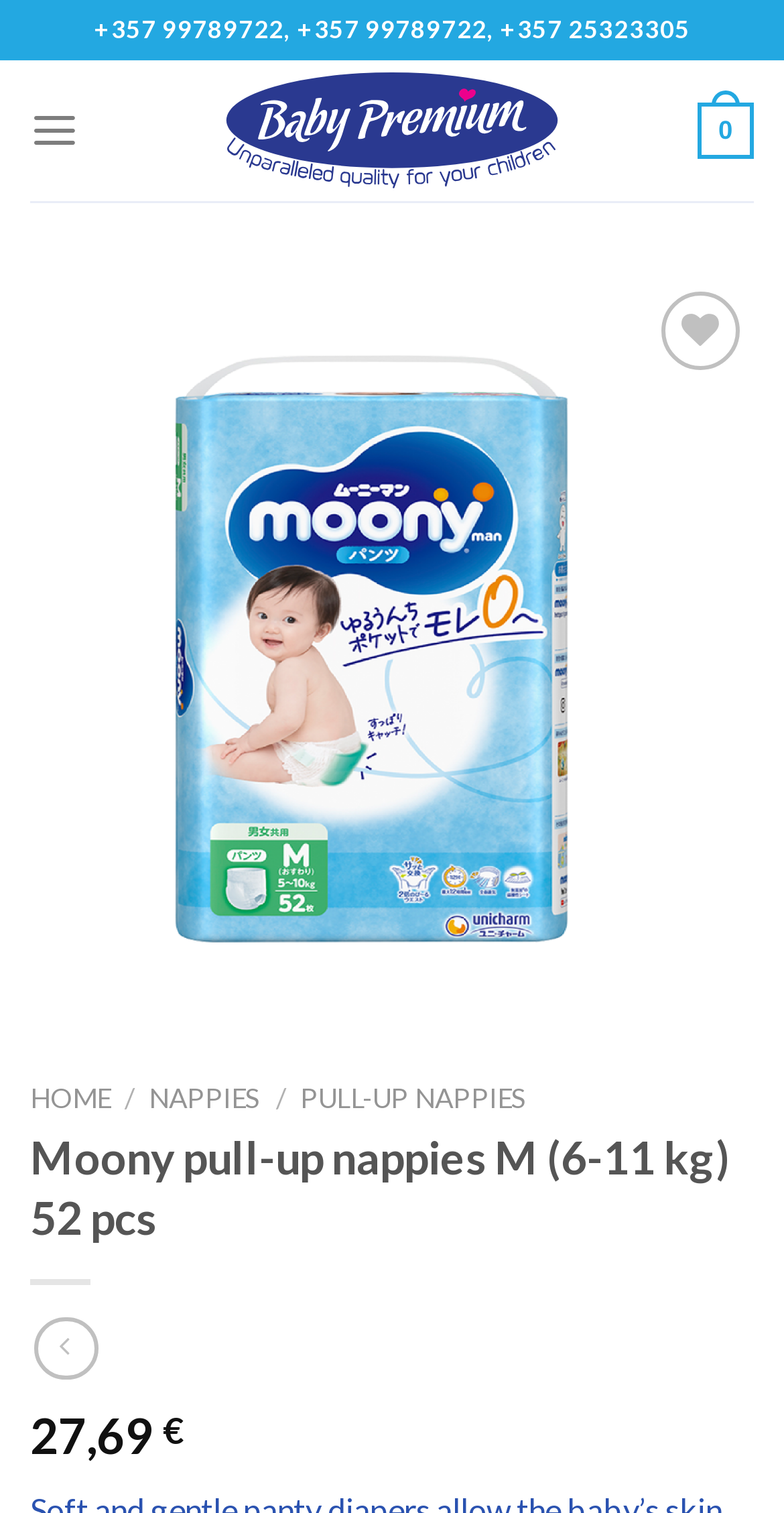Identify the bounding box coordinates for the element you need to click to achieve the following task: "Call the customer service". Provide the bounding box coordinates as four float numbers between 0 and 1, in the form [left, top, right, bottom].

[0.119, 0.01, 0.881, 0.03]